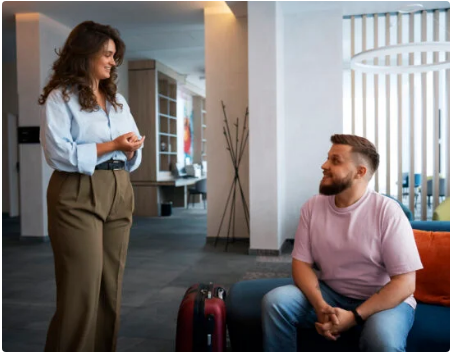Based on the image, provide a detailed and complete answer to the question: 
What type of pants is the woman wearing?

The caption specifically mentions that the woman is dressed in wide-legged olive green trousers, which provides a clear description of her attire.